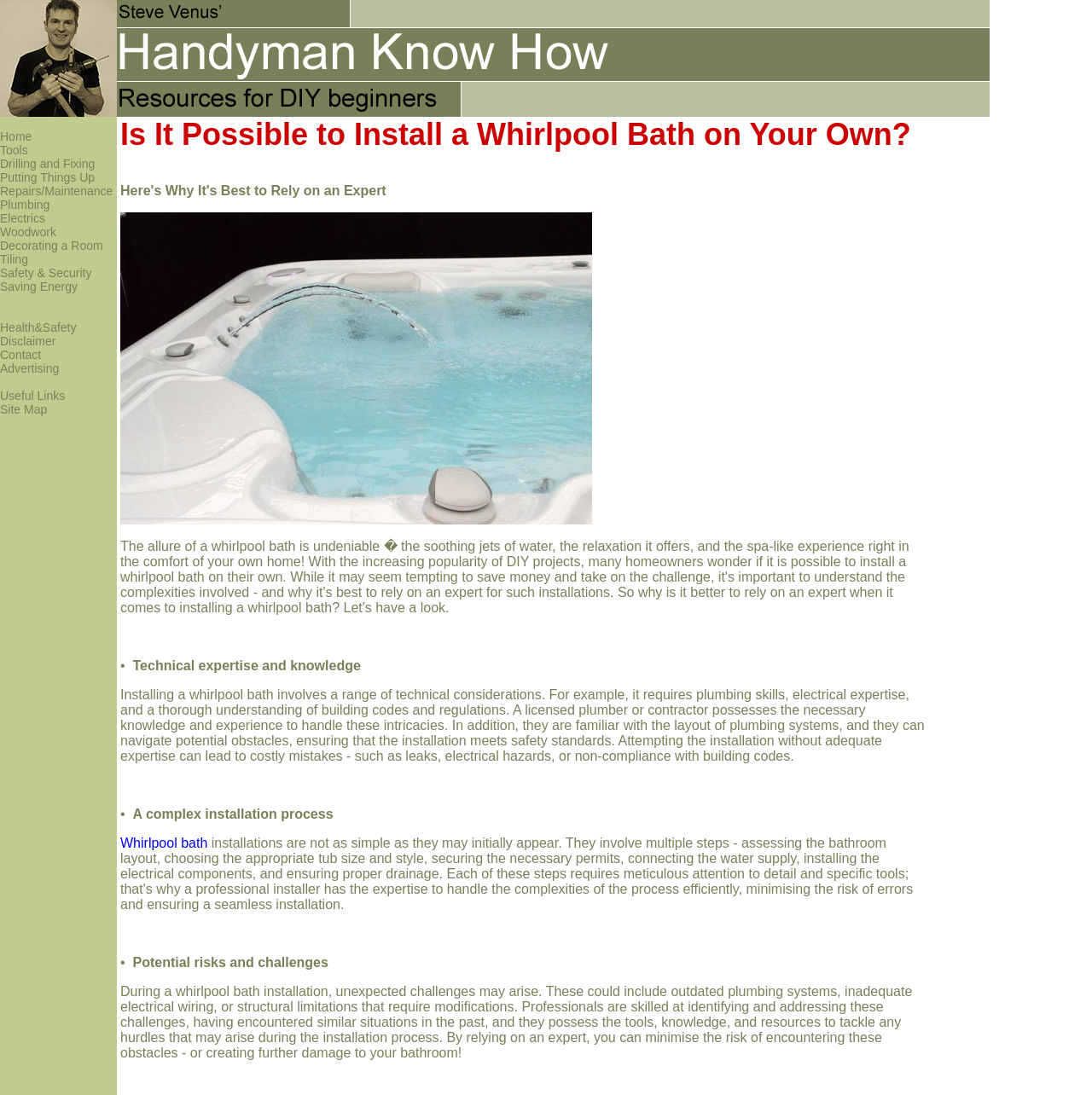Determine the bounding box coordinates of the target area to click to execute the following instruction: "Check About Harms Software."

None